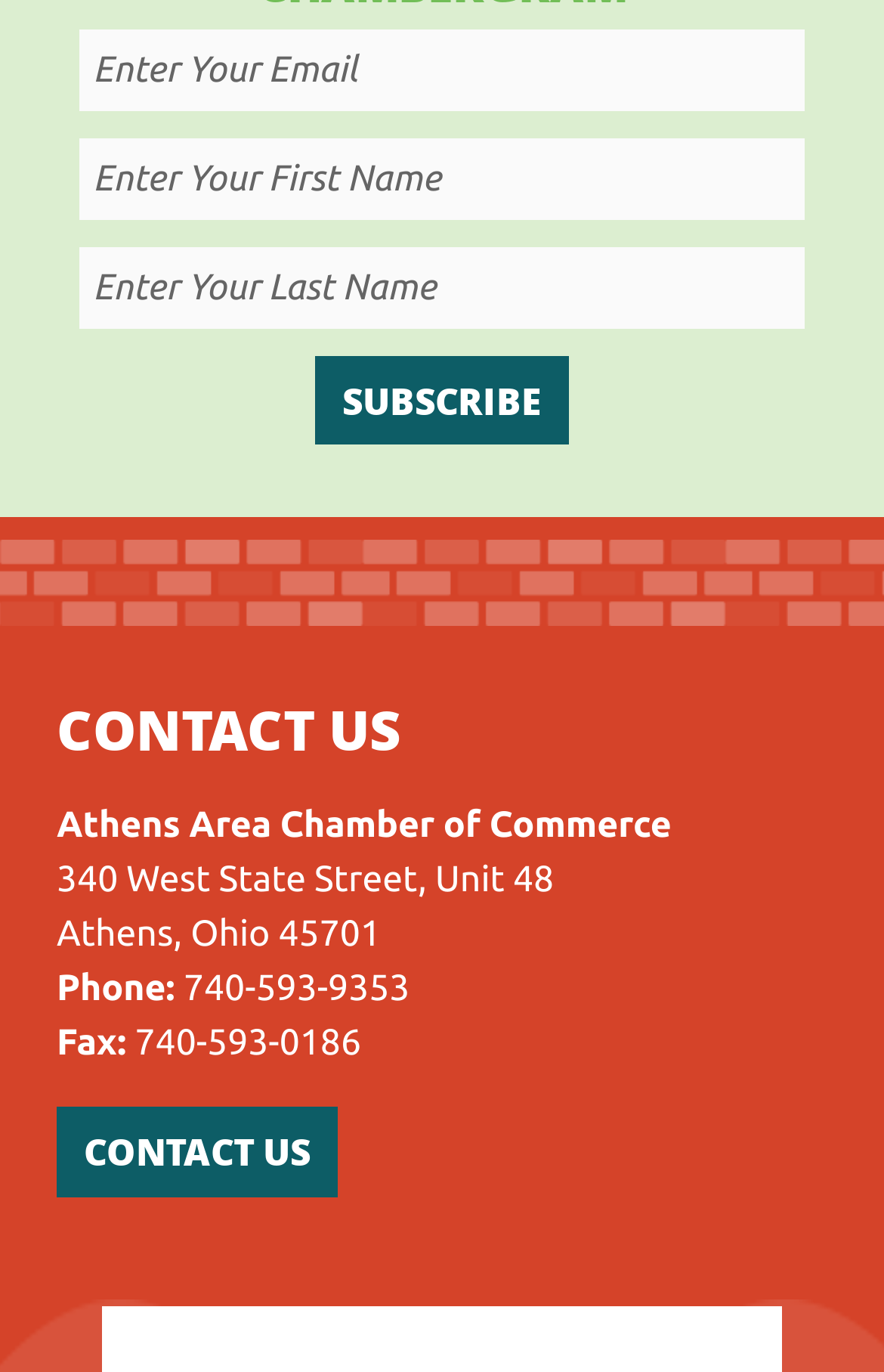Provide your answer to the question using just one word or phrase: What is the city and state?

Athens, Ohio